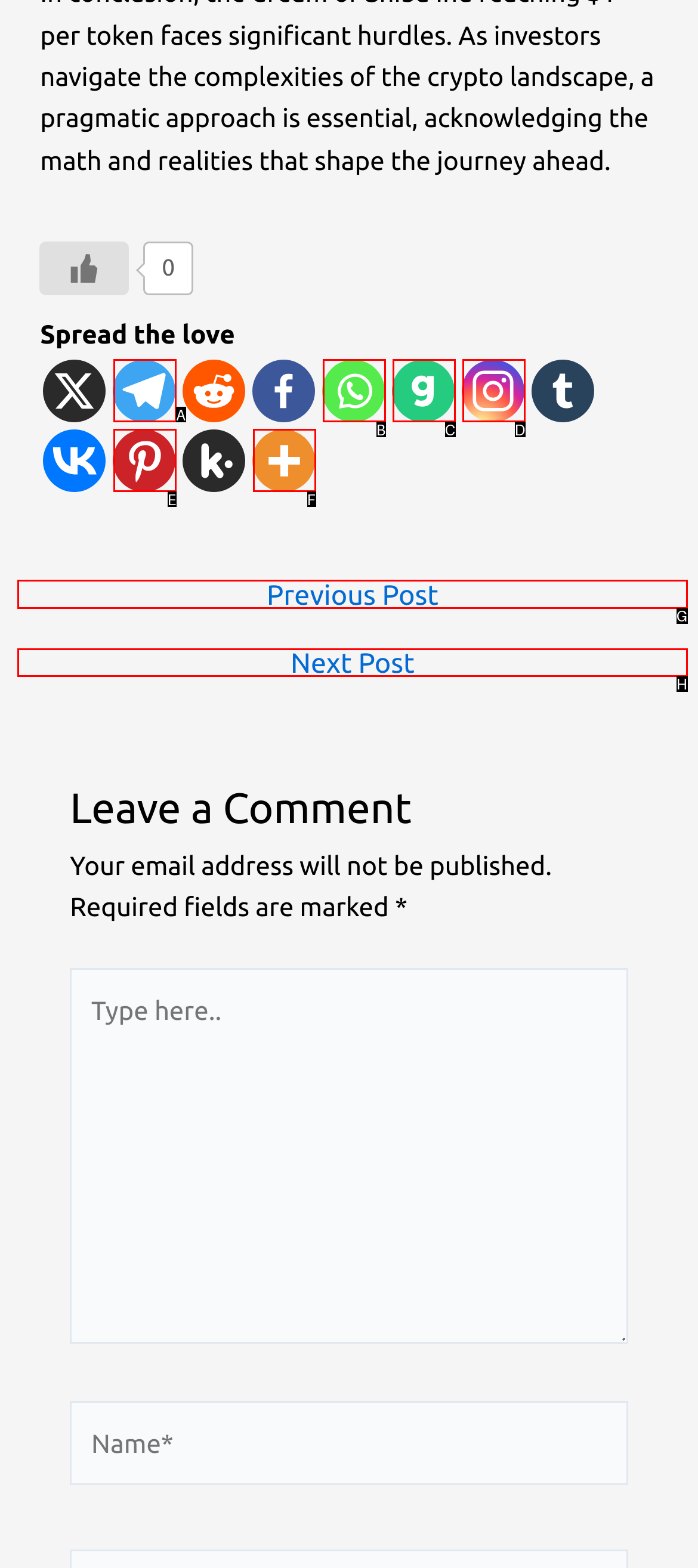Choose the UI element you need to click to carry out the task: Go to previous post.
Respond with the corresponding option's letter.

G